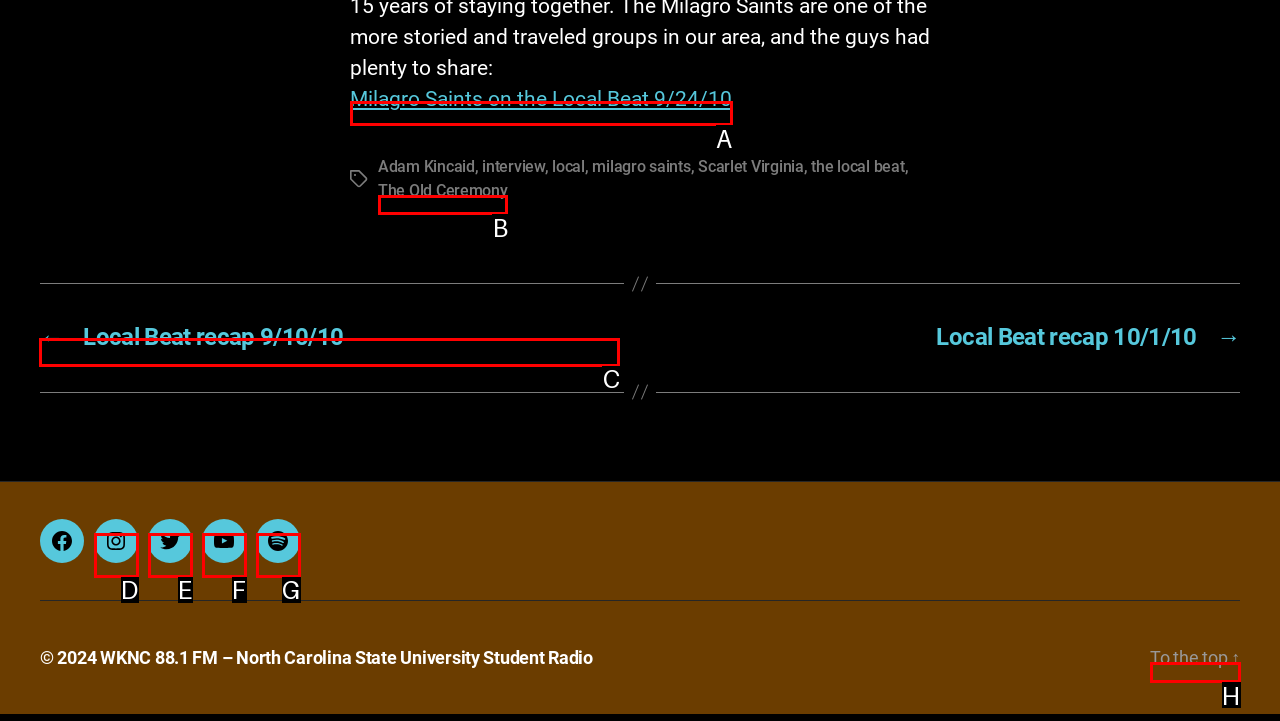Pick the HTML element that should be clicked to execute the task: View the post about Local Beat recap 9/10/10
Respond with the letter corresponding to the correct choice.

C